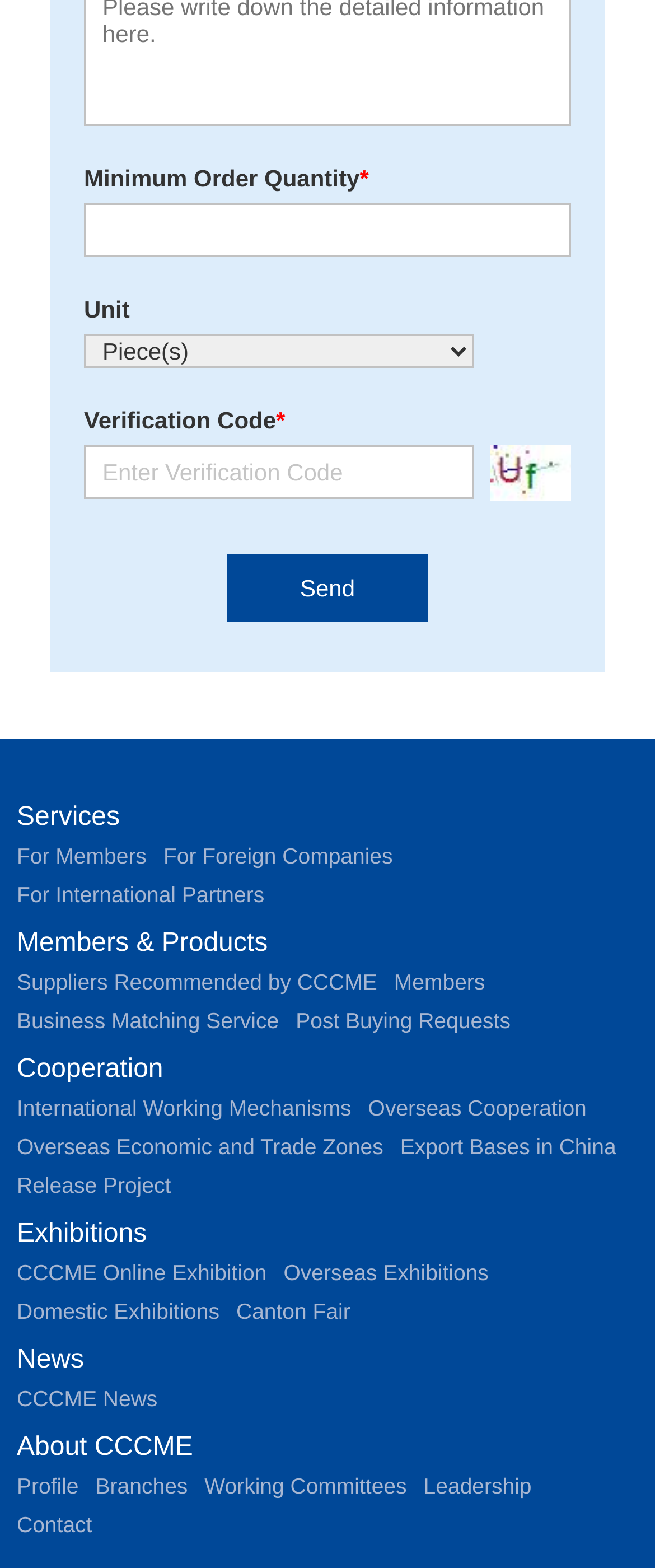Pinpoint the bounding box coordinates of the clickable area necessary to execute the following instruction: "Send". The coordinates should be given as four float numbers between 0 and 1, namely [left, top, right, bottom].

[0.346, 0.353, 0.654, 0.396]